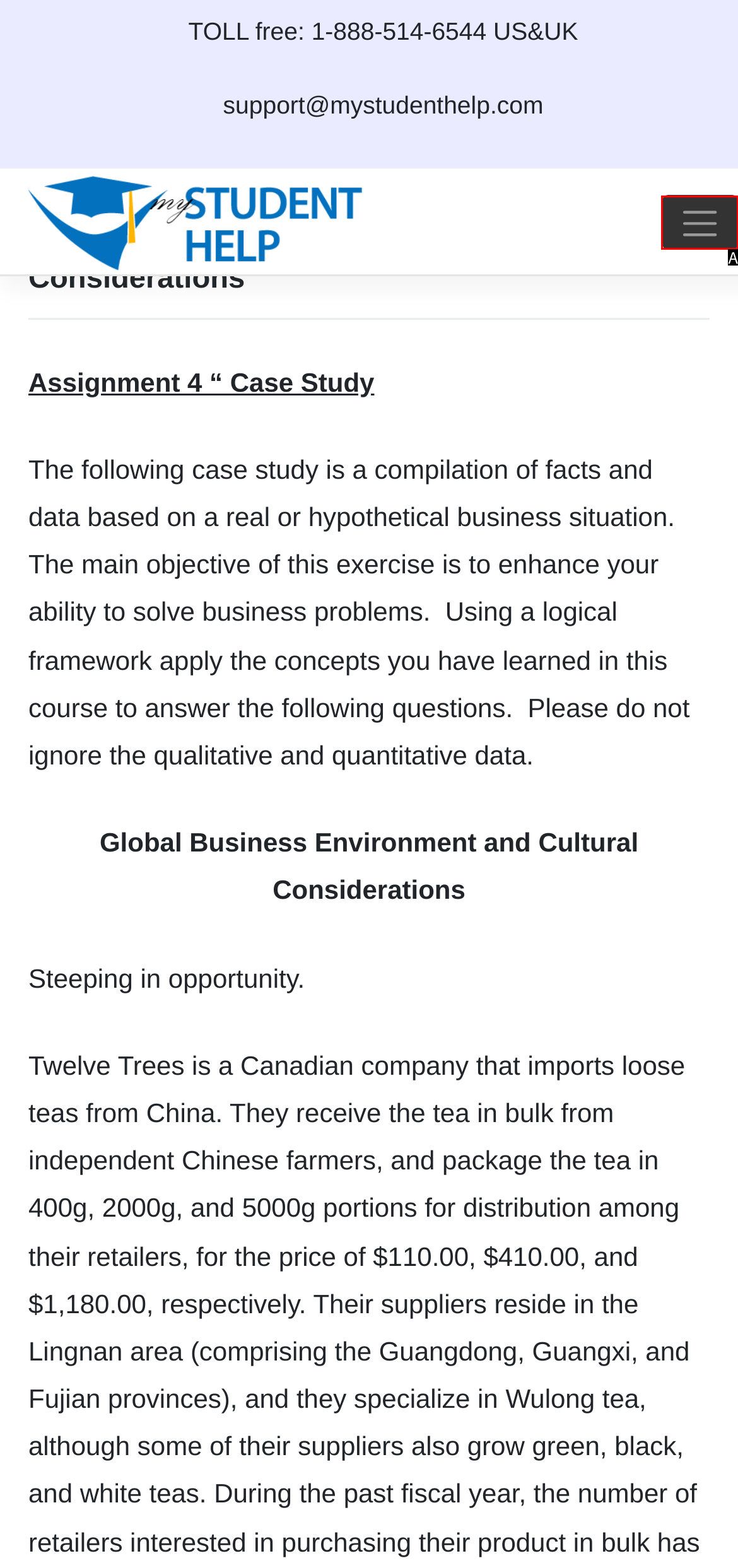With the description: aria-label="Toggle navigation", find the option that corresponds most closely and answer with its letter directly.

A